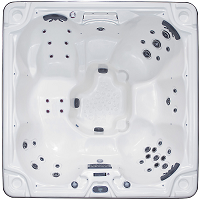Paint a vivid picture with your words by describing the image in detail.

The image features a spacious and modern hot tub designed for 5-6 people, showcasing a relaxing oasis for families and friends. This particular model boasts a sleek white shell with strategically placed jets, creating an inviting environment for soothing hydrotherapy. With ample seating, it provides flexibility for users to enjoy a variety of seating positions—perfect for hosting gatherings or unwinding after a long day. The tub's design emphasizes comfort and relaxation, making it an ideal centerpiece for any backyard retreat. Transport yourself to your private spa experience right at home!